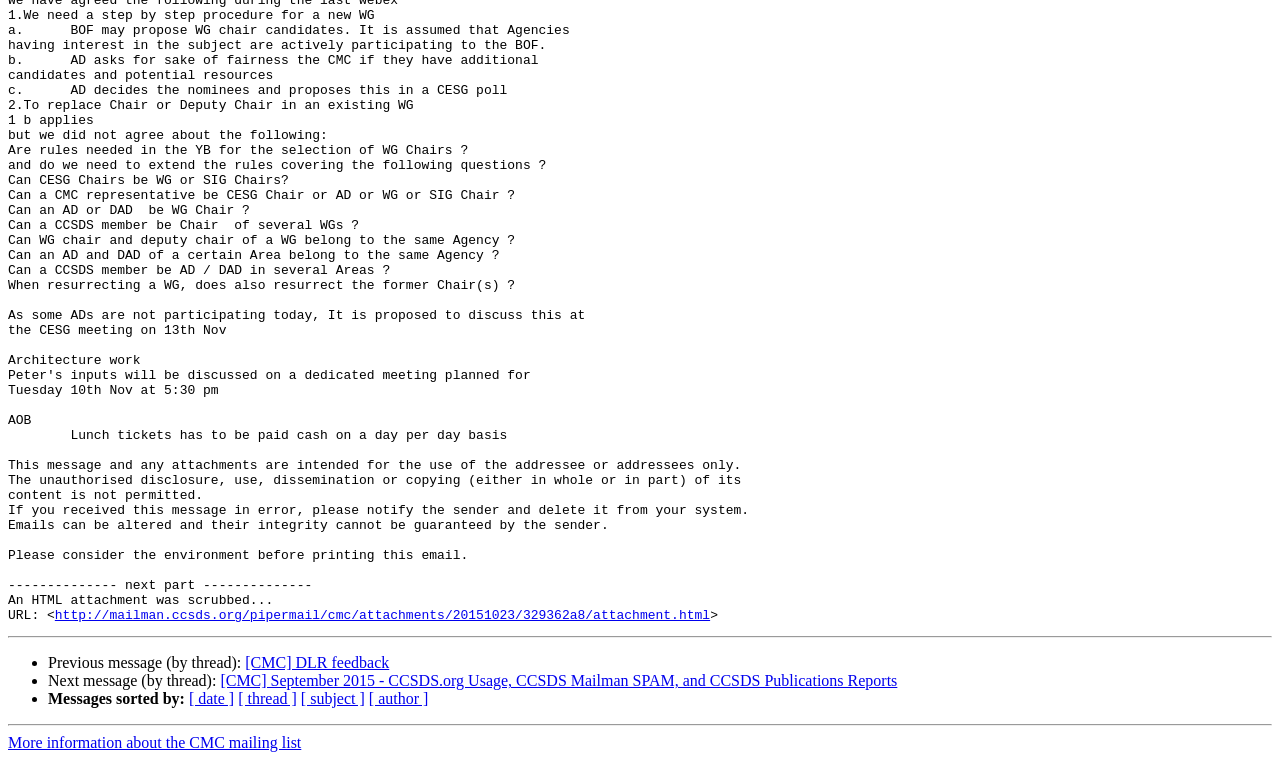What is the orientation of the separator elements?
Look at the image and respond with a one-word or short-phrase answer.

horizontal